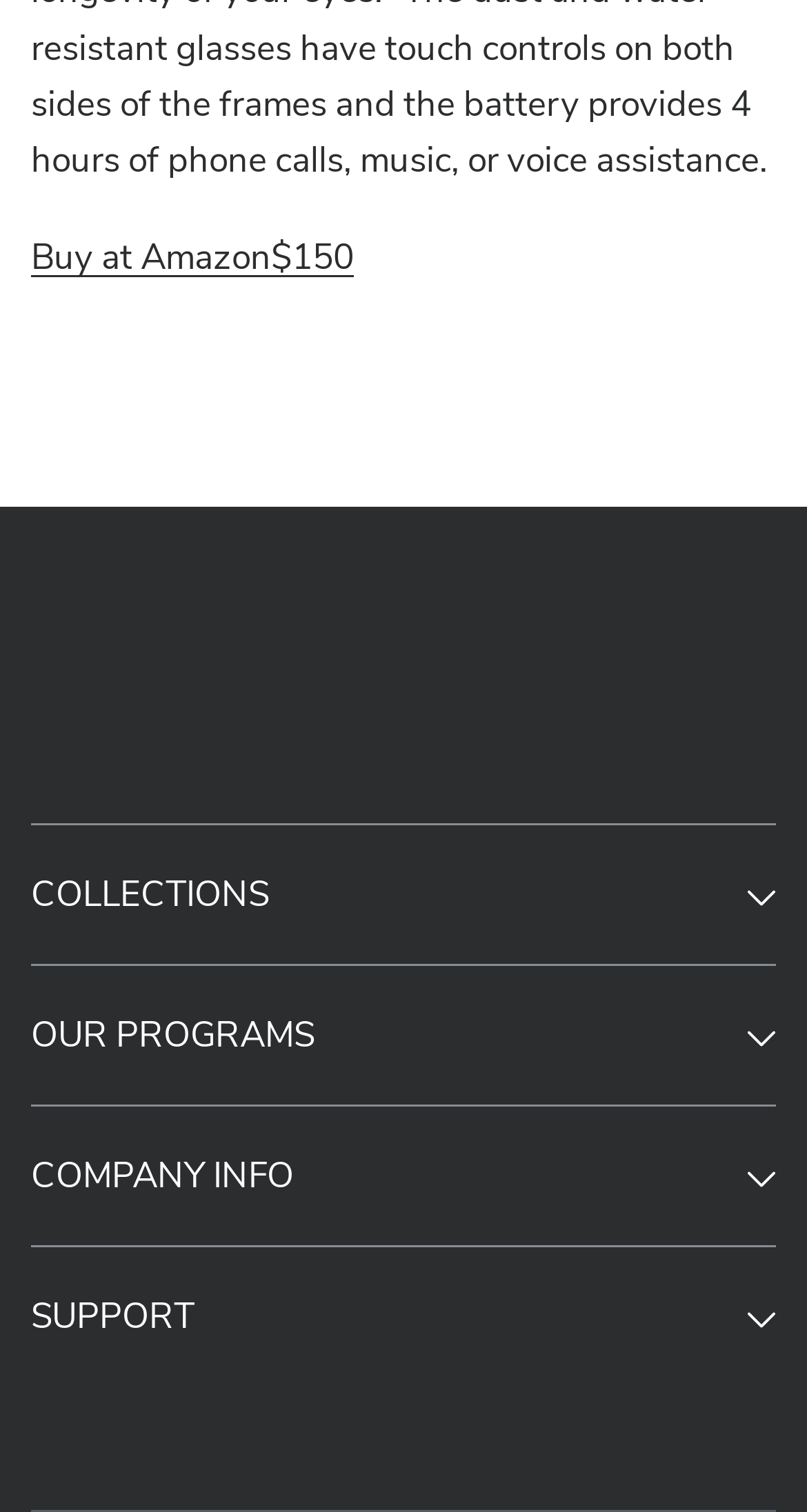Determine the bounding box coordinates in the format (top-left x, top-left y, bottom-right x, bottom-right y). Ensure all values are floating point numbers between 0 and 1. Identify the bounding box of the UI element described by: More info

[0.044, 0.444, 0.15, 0.46]